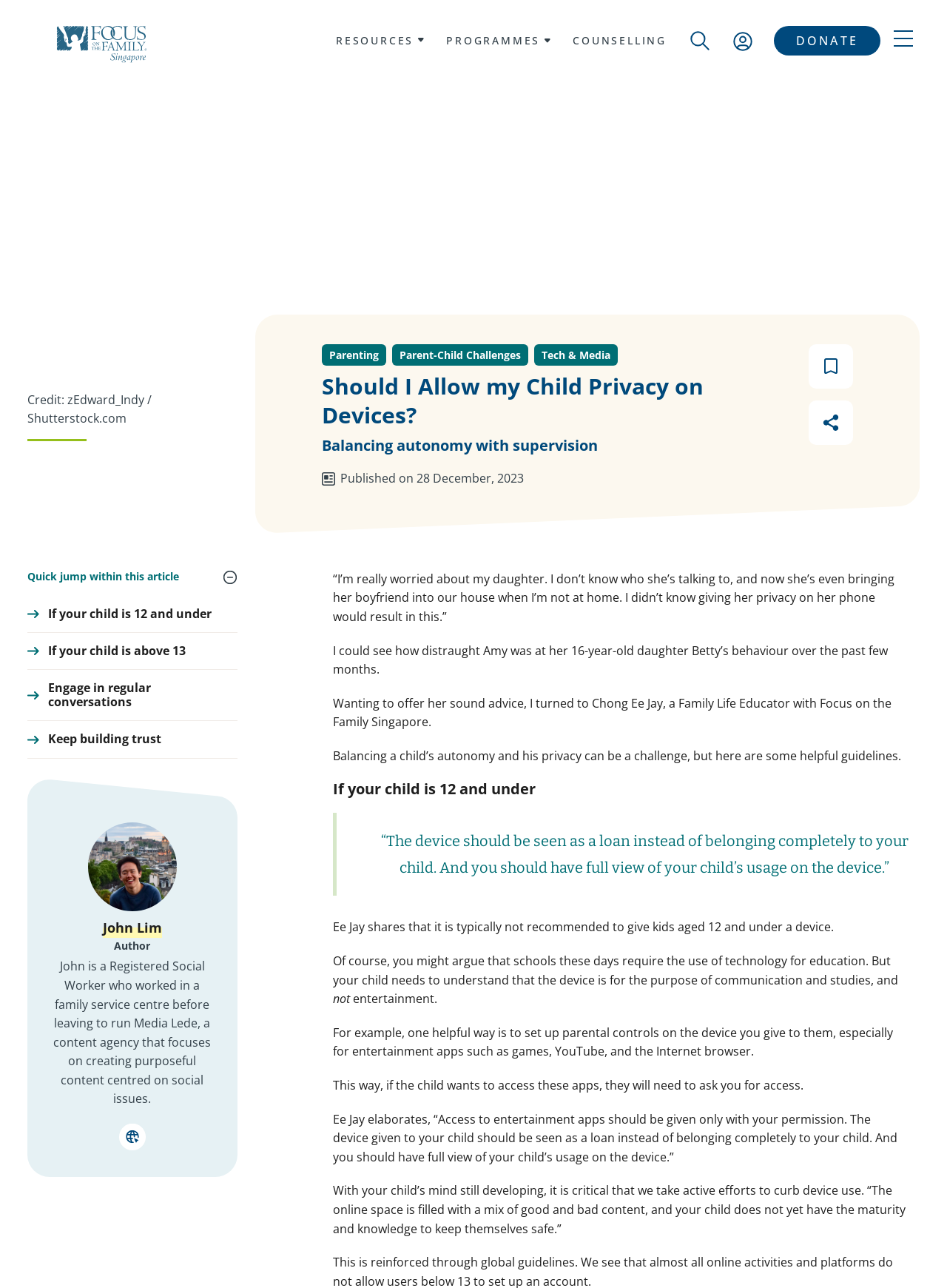Describe the webpage meticulously, covering all significant aspects.

This webpage is about balancing a child's autonomy and privacy, particularly in regards to device usage. At the top of the page, there is a logo and a navigation menu with links to resources, programs, counseling, and donation options. Below the navigation menu, there is a heading that reads "Should I Allow my Child Privacy on Devices?" followed by three subheadings: "Balancing autonomy with supervision", "Published on 28 December, 2023", and a link to jump to a specific section of the article.

On the left side of the page, there is a section with links to related topics, including "Parenting", "Parent-Child Challenges", and "Tech & Media". Below this section, there is a button labeled "Quick jump within this article" that allows users to navigate to specific sections of the article.

The main content of the article is divided into sections, each with a heading and a block of text. The first section starts with a quote from a concerned parent, followed by an introduction to the topic of balancing a child's autonomy and privacy. The article then presents guidelines and advice from a Family Life Educator, including setting up parental controls on devices and having open conversations with children about device usage.

Throughout the article, there are several links to jump to specific sections, as well as a link to the author's bio. There are also several images and icons scattered throughout the page, including a logo, a Shutterstock image, and a few social media icons. At the bottom of the page, there is a section with a quote from the Family Life Educator, followed by a block of text that summarizes the main points of the article.